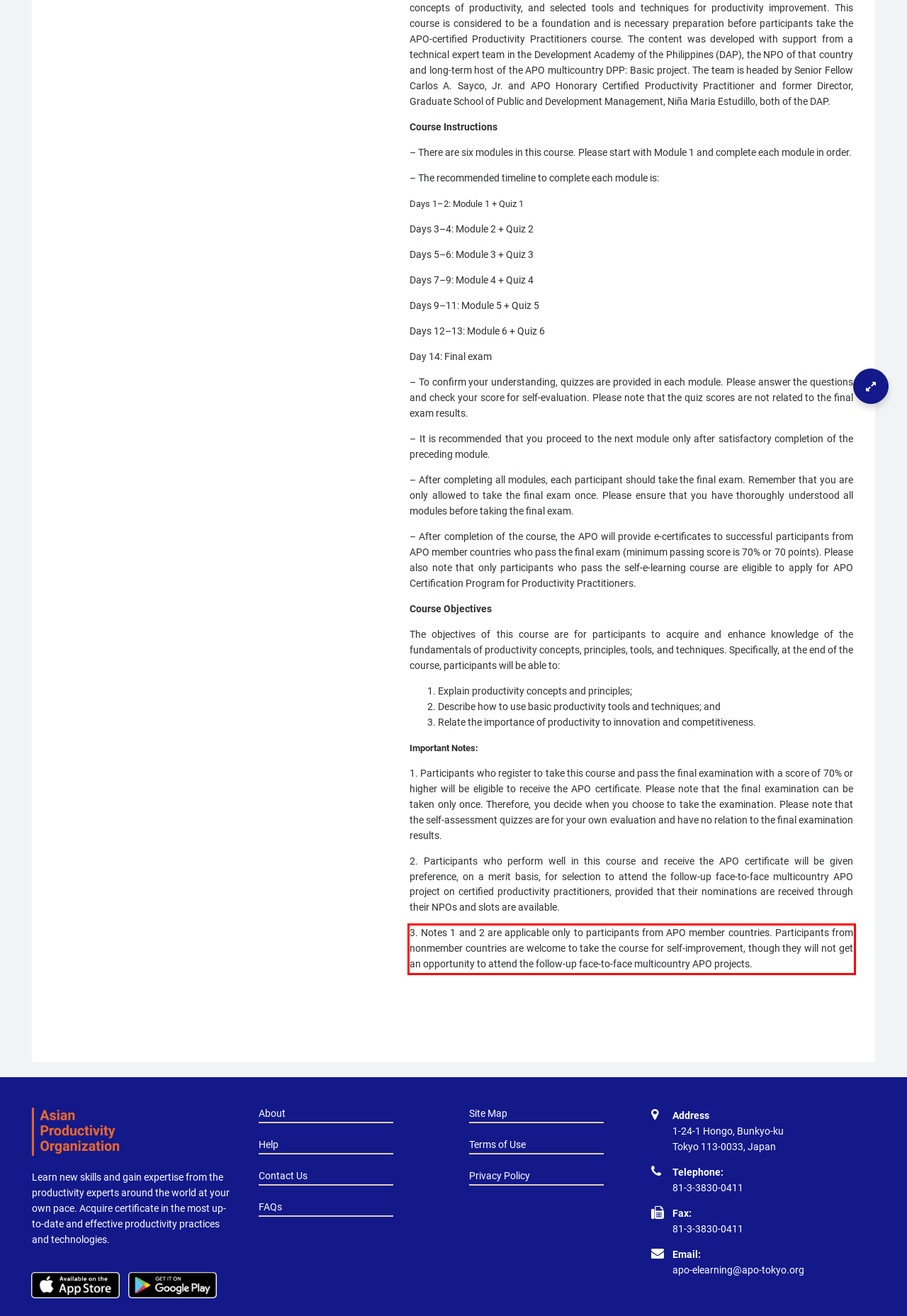Given a screenshot of a webpage with a red bounding box, please identify and retrieve the text inside the red rectangle.

3. Notes 1 and 2 are applicable only to participants from APO member countries. Participants from nonmember countries are welcome to take the course for self-improvement, though they will not get an opportunity to attend the follow-up face-to-face multicountry APO projects.